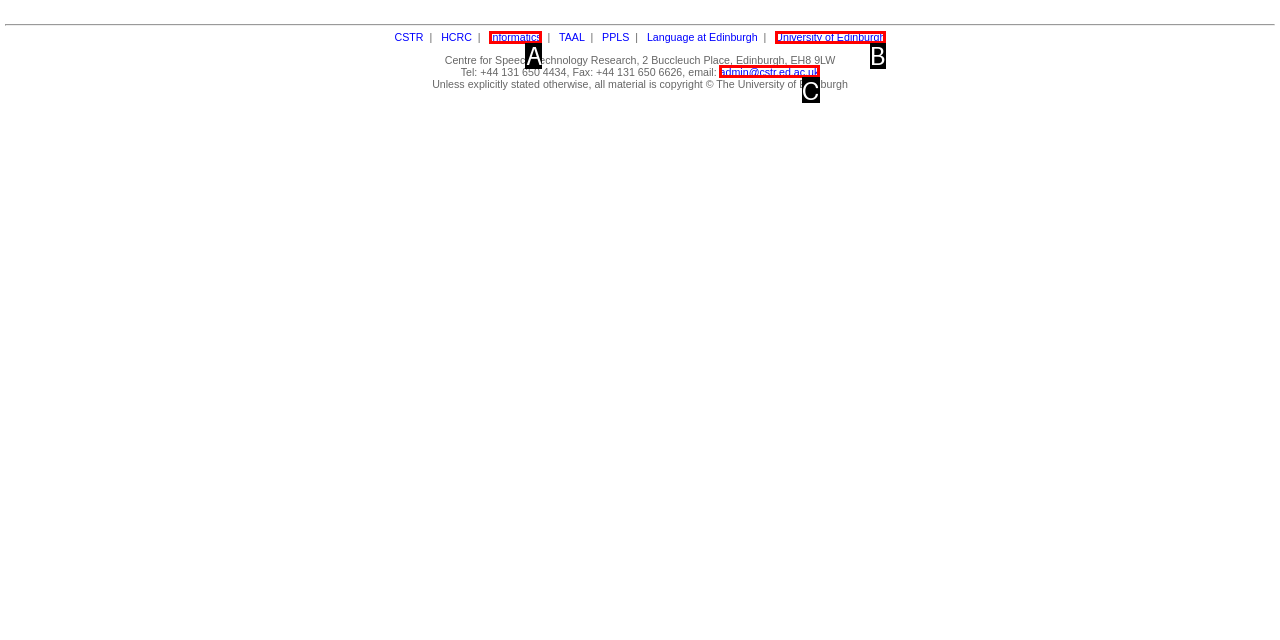Find the option that matches this description: Informatics
Provide the matching option's letter directly.

A